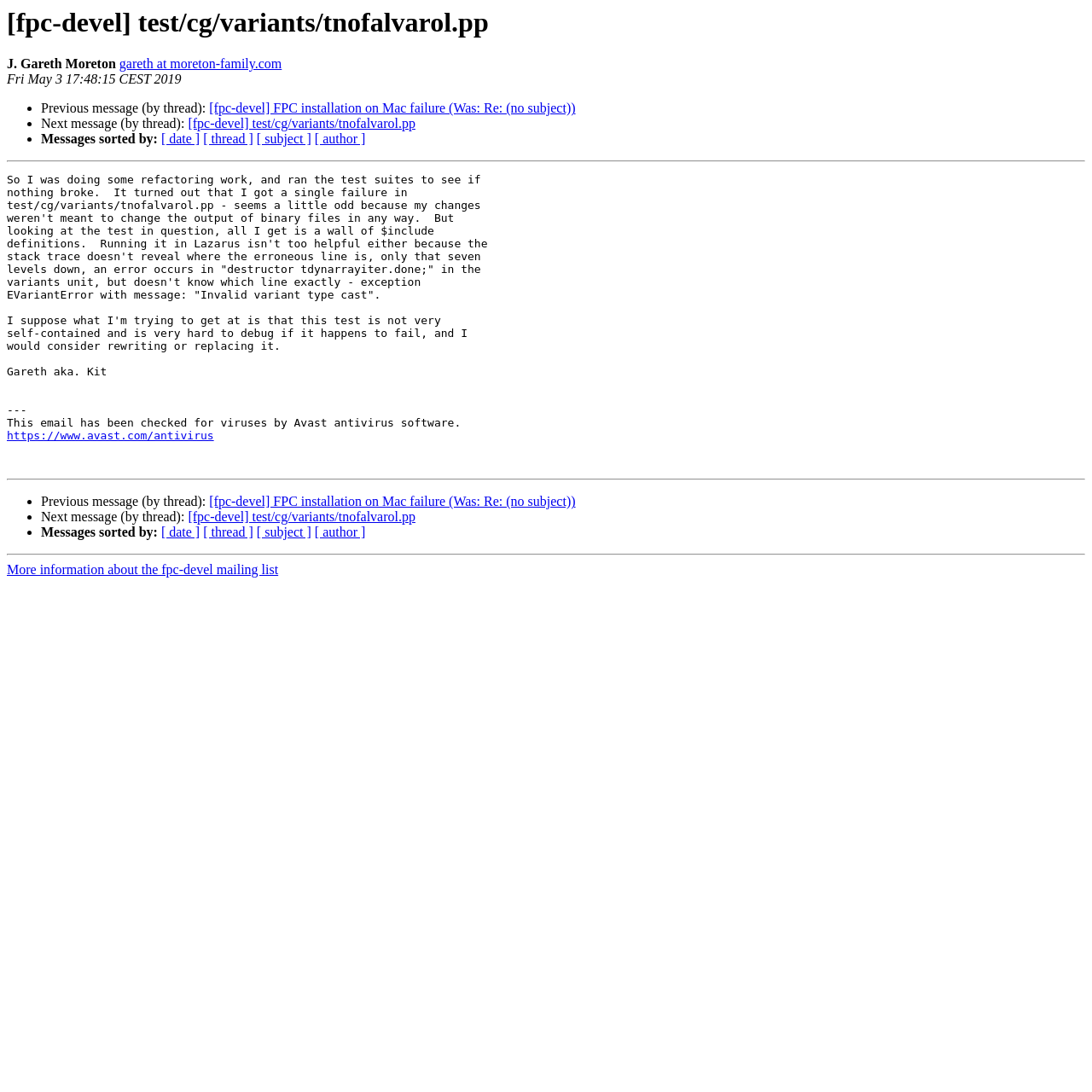Determine the bounding box coordinates of the clickable region to execute the instruction: "Sort messages by date". The coordinates should be four float numbers between 0 and 1, denoted as [left, top, right, bottom].

[0.148, 0.121, 0.183, 0.134]